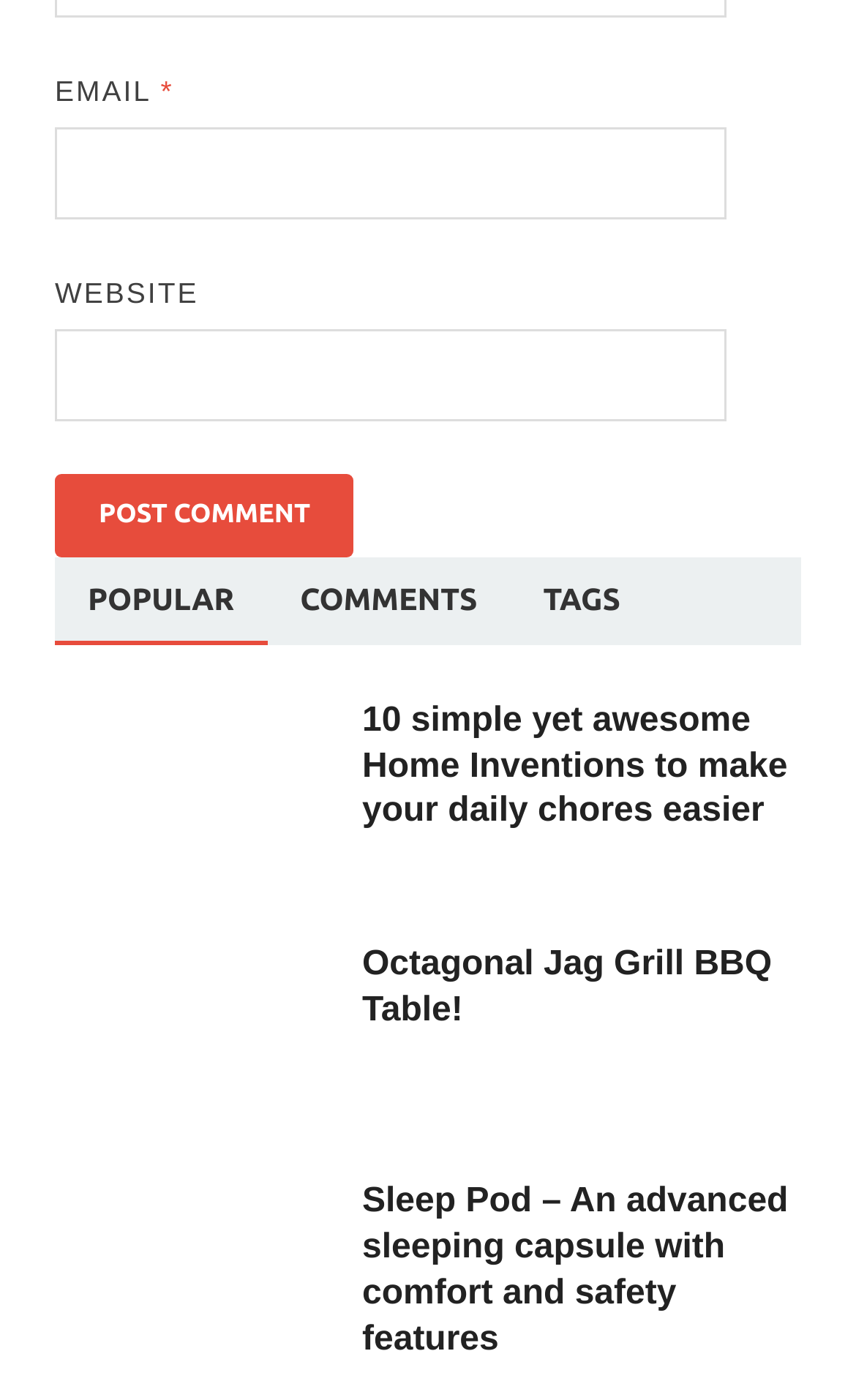Determine the bounding box coordinates for the element that should be clicked to follow this instruction: "Click Post Comment". The coordinates should be given as four float numbers between 0 and 1, in the format [left, top, right, bottom].

[0.064, 0.338, 0.414, 0.397]